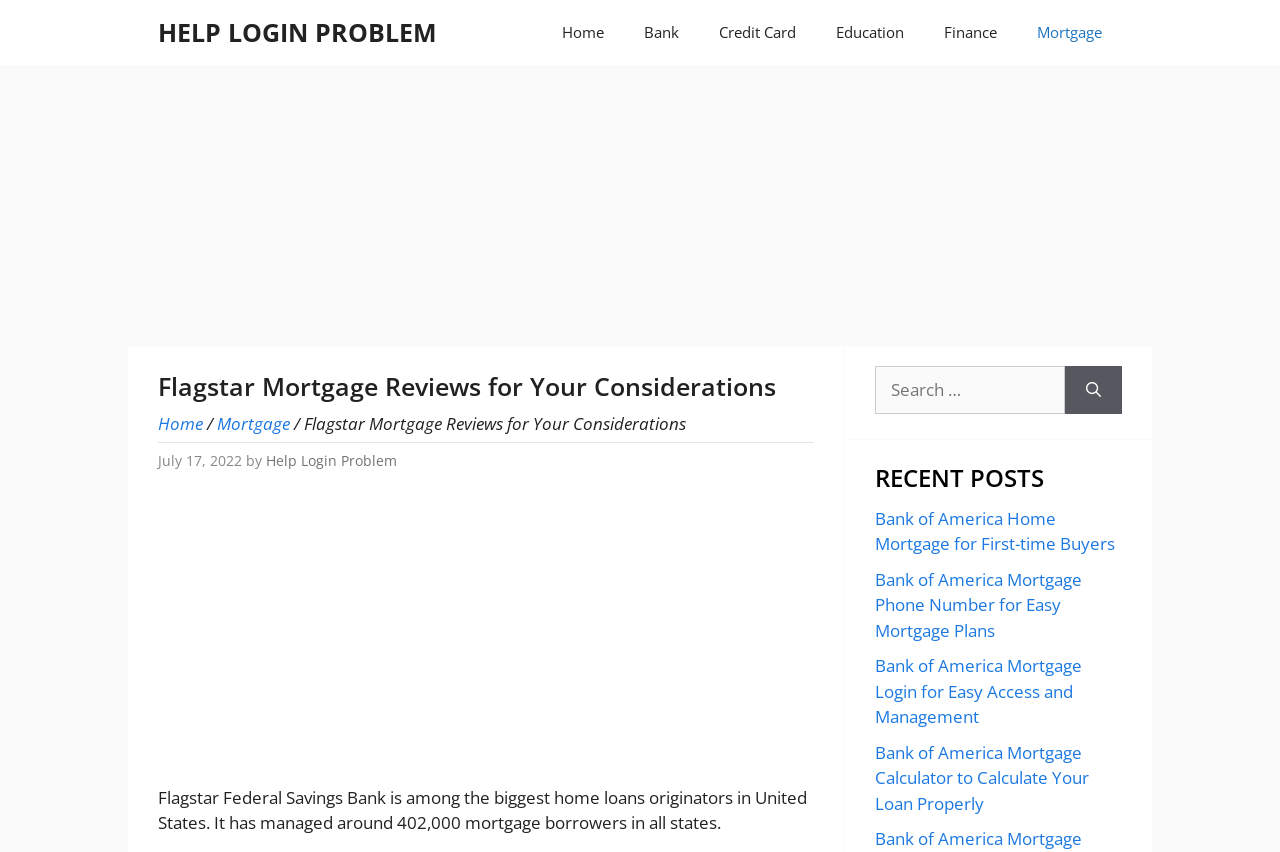Find the bounding box coordinates of the clickable area required to complete the following action: "Click on the 'HELP LOGIN PROBLEM' link".

[0.123, 0.0, 0.341, 0.076]